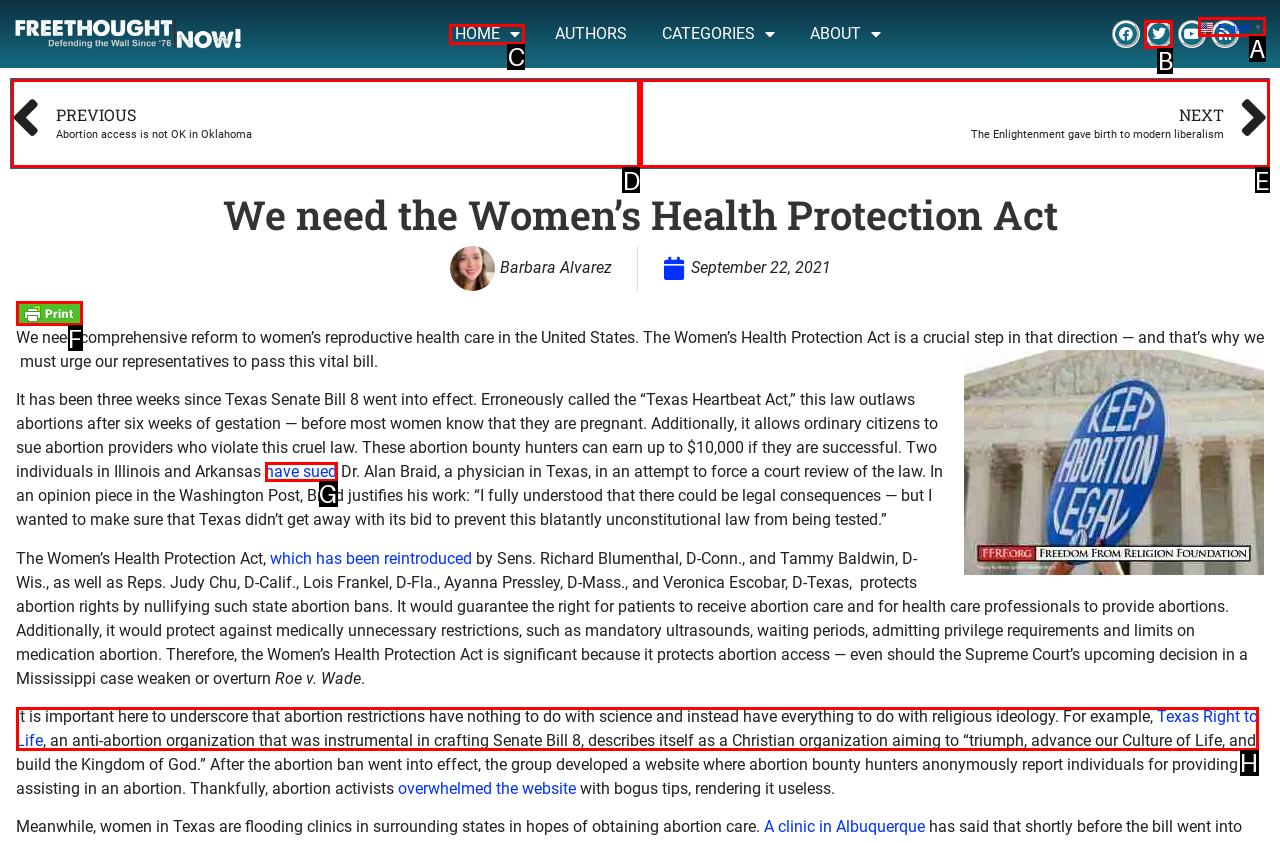Which option is described as follows: Contact
Answer with the letter of the matching option directly.

None